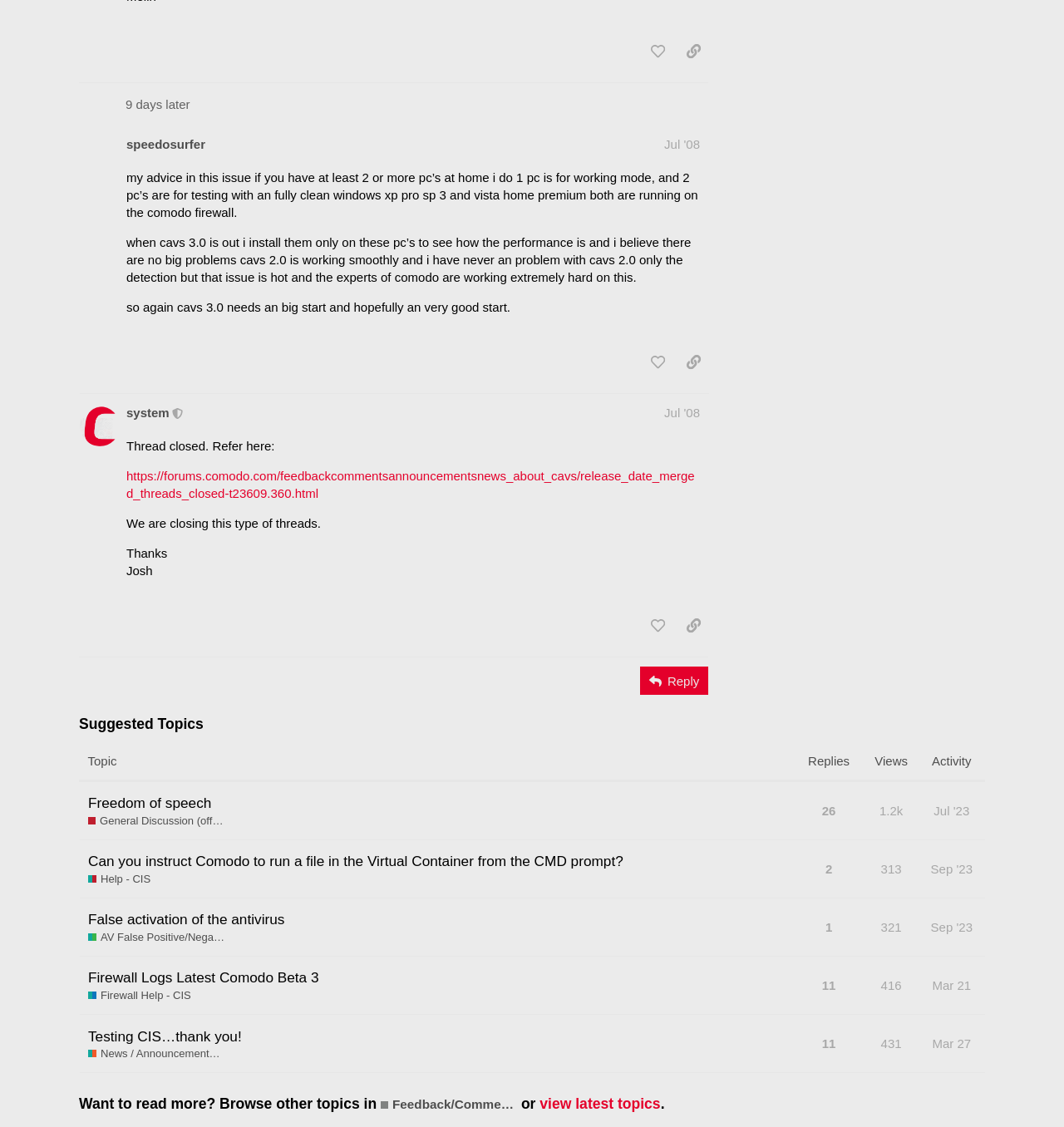What is the username of the moderator who closed the thread?
Answer the question with a detailed and thorough explanation.

I found the answer by looking at the post with the text 'Thread closed. Refer here:' and seeing the username 'system' associated with it.